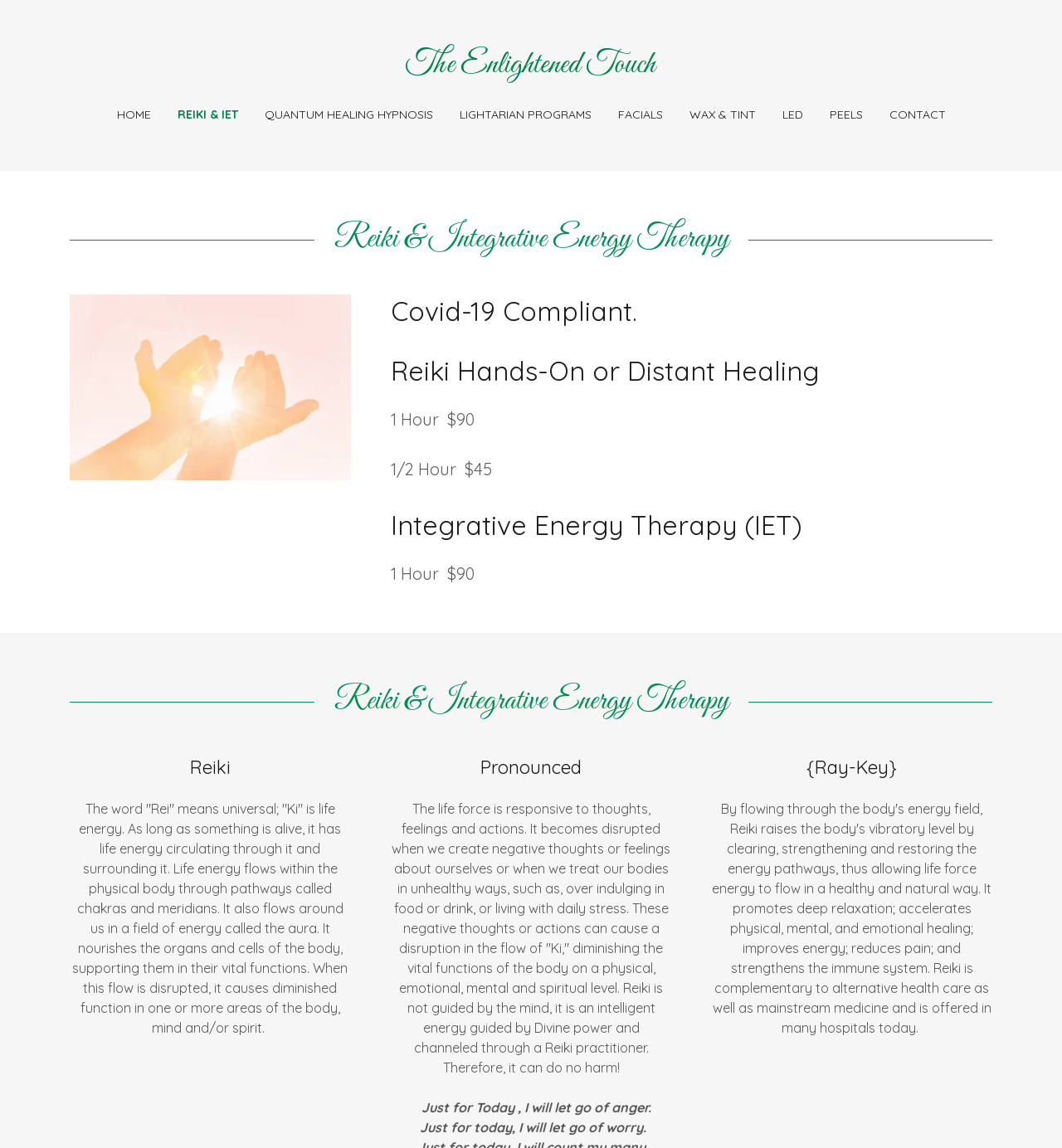What is the purpose of Reiki?
Answer with a single word or phrase by referring to the visual content.

Promotes deep relaxation and healing